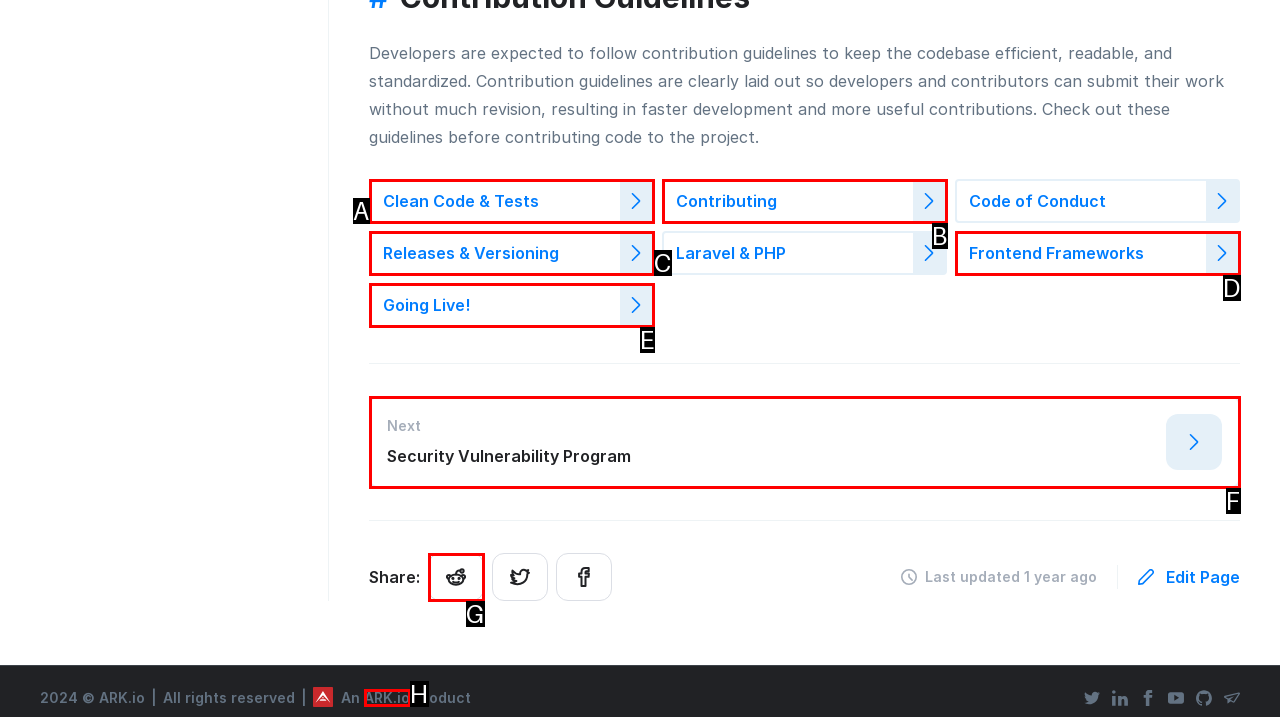Select the letter of the HTML element that best fits the description: title="Facebook"
Answer with the corresponding letter from the provided choices.

None